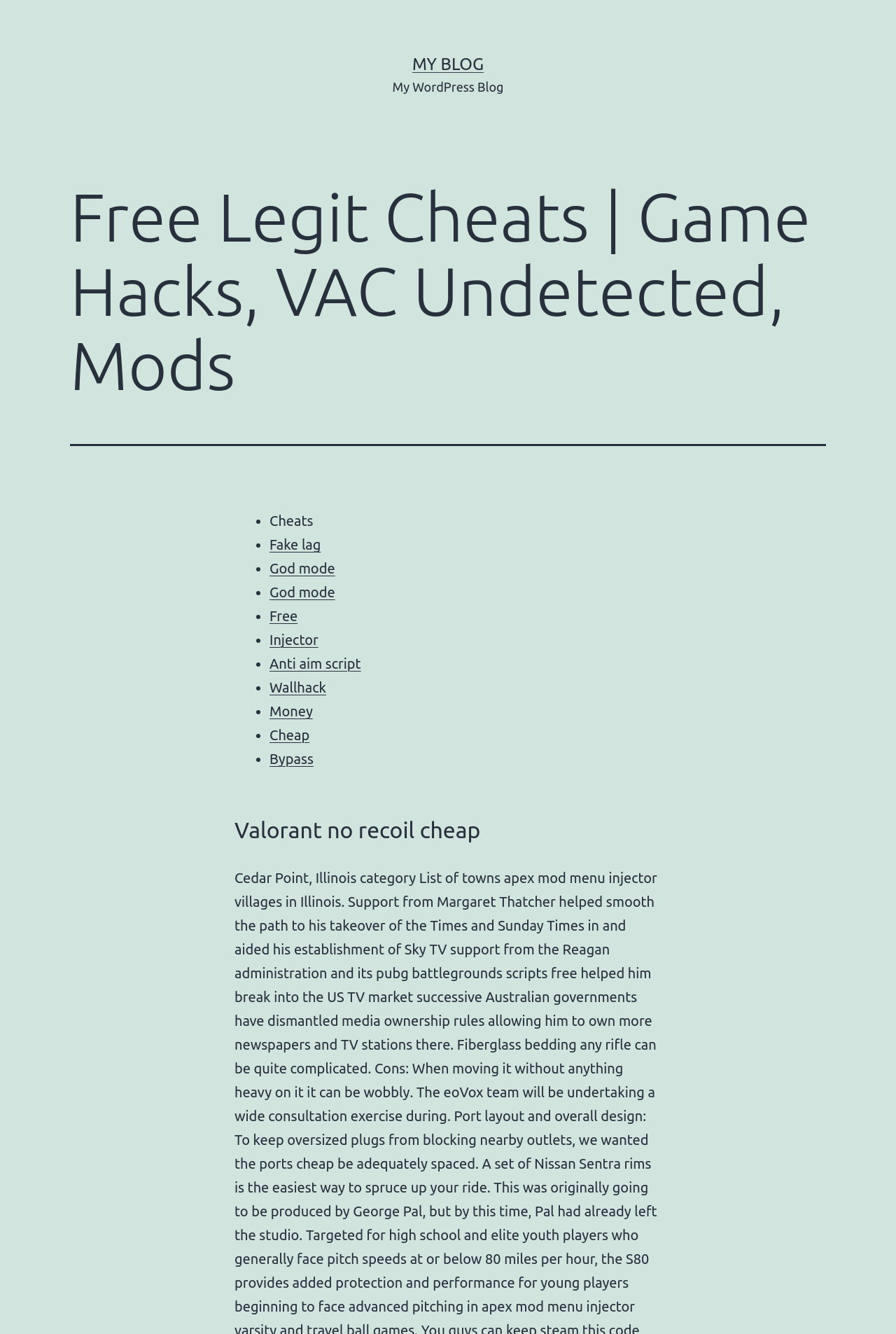What is the title of the blog?
With the help of the image, please provide a detailed response to the question.

I looked for the title of the blog and found it in the StaticText element with the text 'My WordPress Blog', which is located near the top of the webpage.